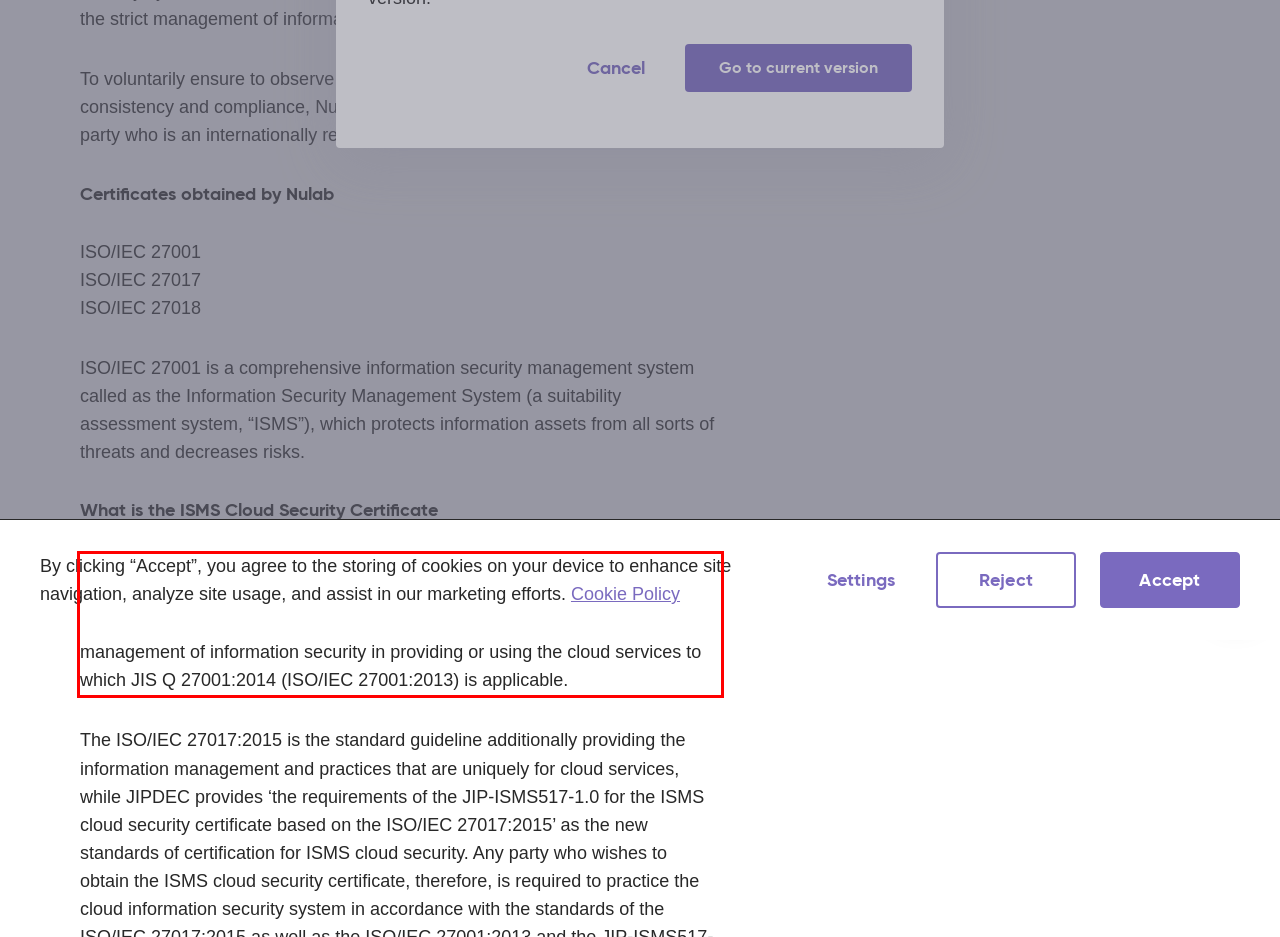Given a screenshot of a webpage with a red bounding box, extract the text content from the UI element inside the red bounding box.

Subject to obtaining the JIS Q 27001:2014 (ISO/IEC 27001:2013) certificate, the ISMS Cloud Security Certificate is given to the organizations who meet the requirements provided in the guideline of ISO/IEC 27017:2015, of the management of information security in providing or using the cloud services to which JIS Q 27001:2014 (ISO/IEC 27001:2013) is applicable.